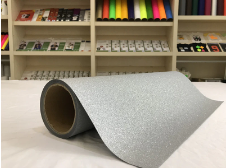What is displayed on the shelf in the background?
Using the image as a reference, answer the question with a short word or phrase.

fabric transfer materials